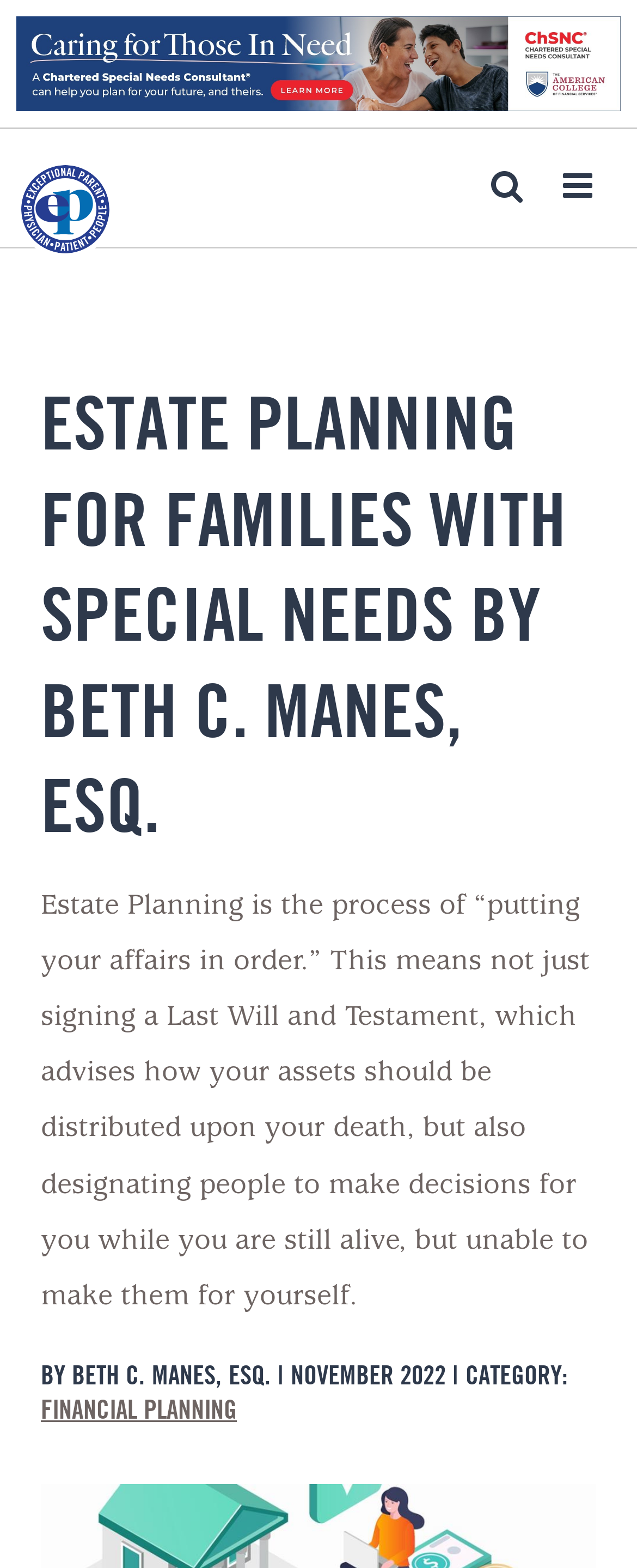Respond with a single word or phrase to the following question: Who is the author of the article?

Beth C. Manes, Esq.